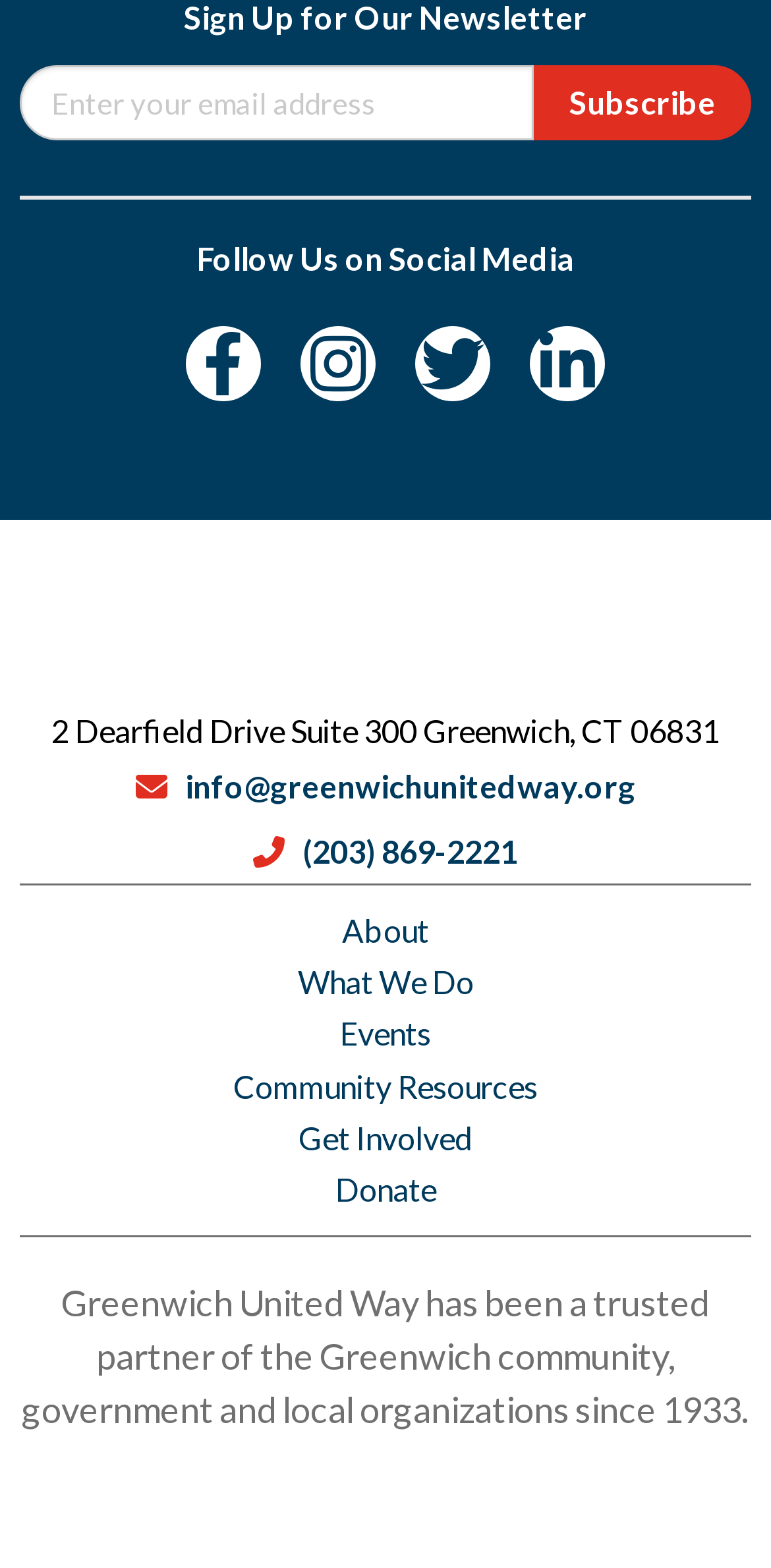Determine the bounding box coordinates for the region that must be clicked to execute the following instruction: "Follow us on Facebook".

[0.241, 0.208, 0.338, 0.256]